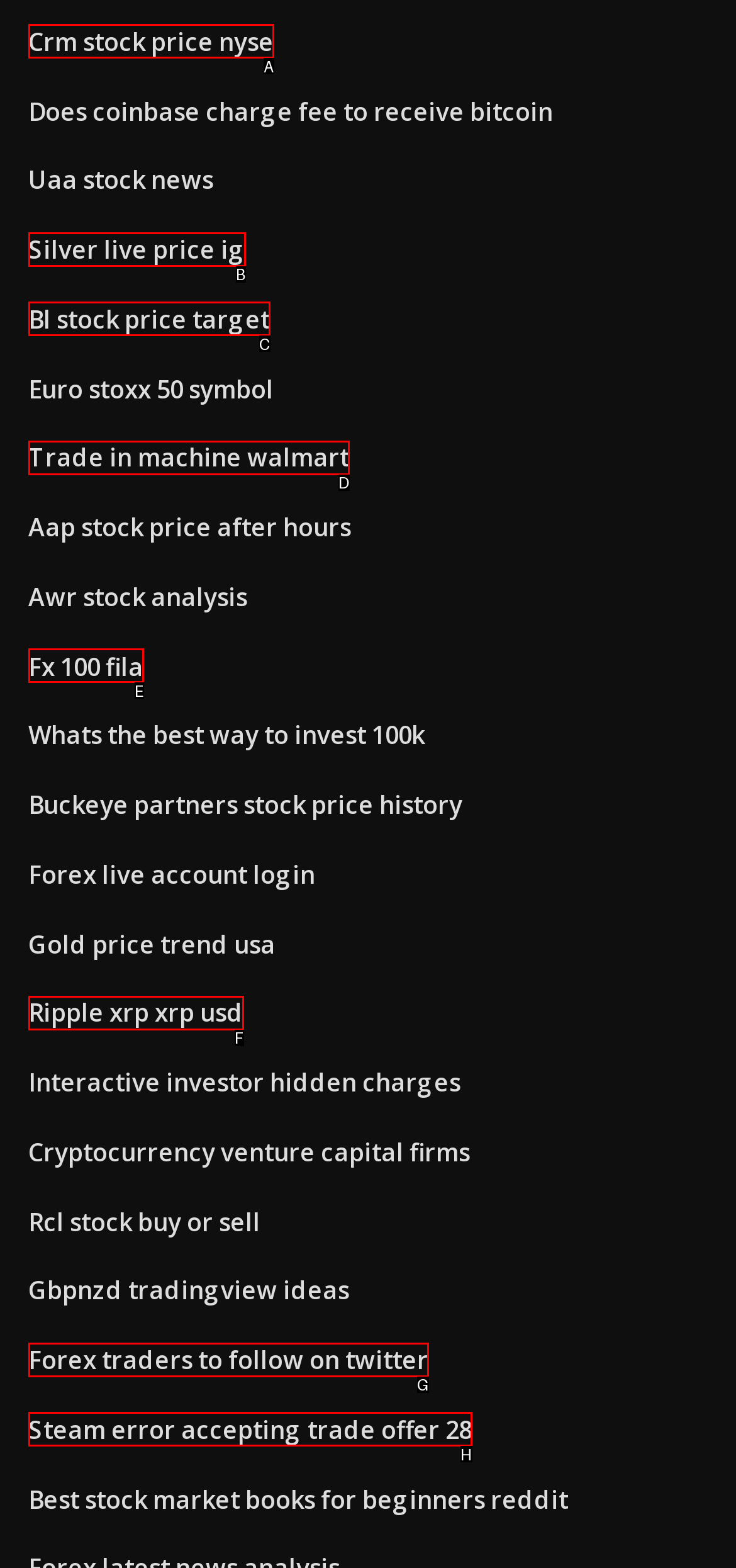Choose the HTML element that best fits the given description: Bl stock price target. Answer by stating the letter of the option.

C